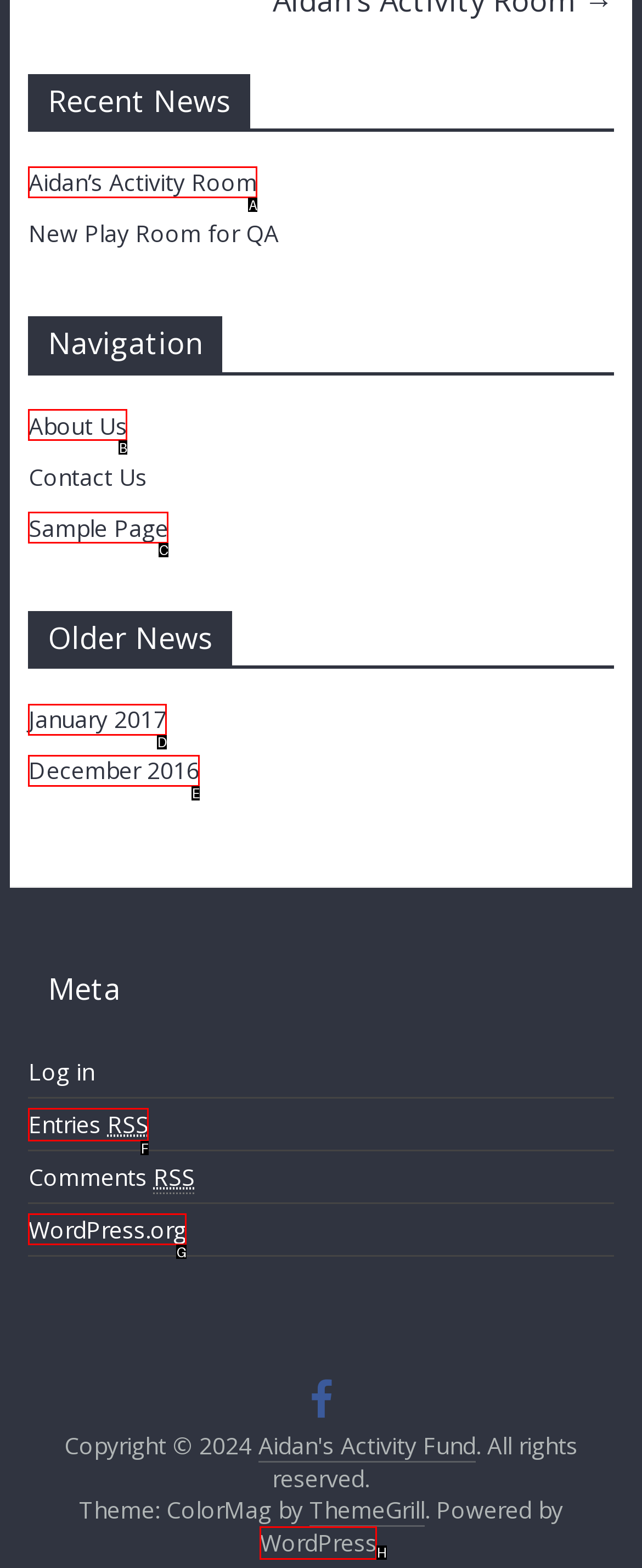Identify the correct HTML element to click for the task: Navigate to about us page. Provide the letter of your choice.

B